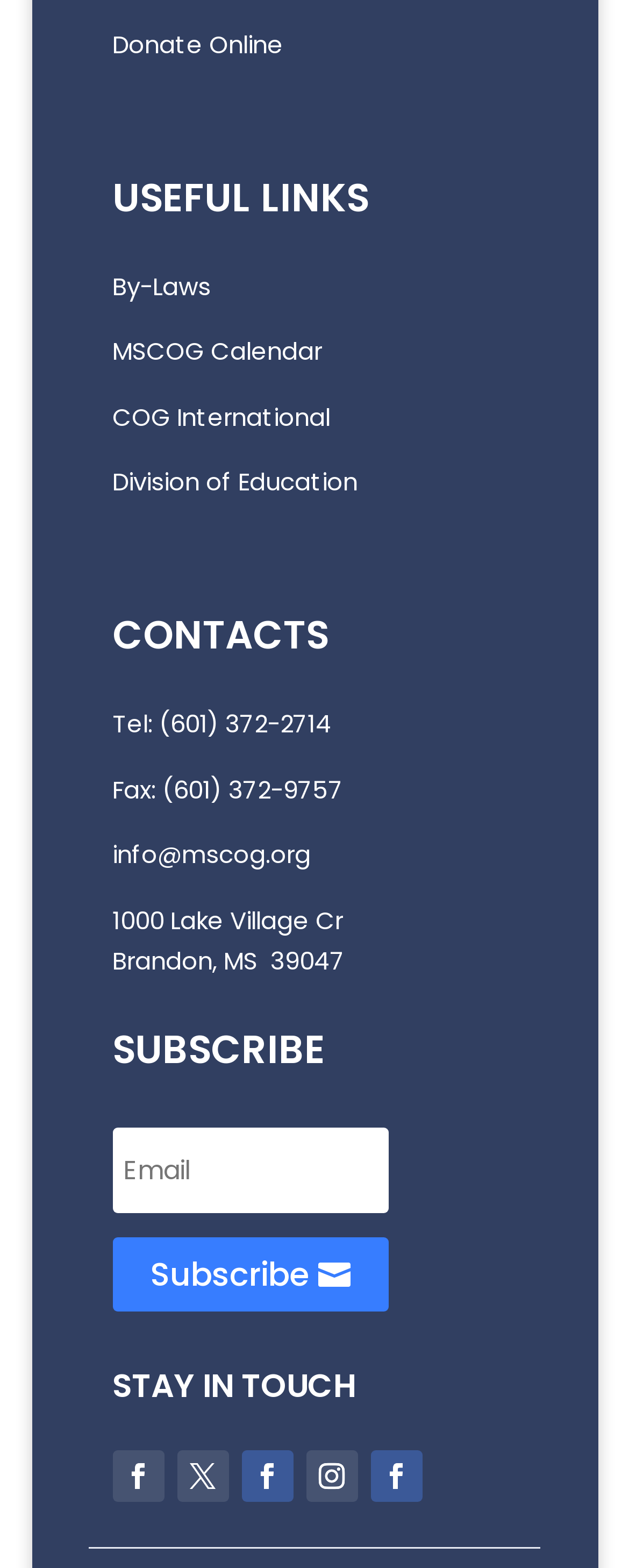Please locate the bounding box coordinates of the region I need to click to follow this instruction: "Subscribe to the newsletter".

[0.178, 0.789, 0.618, 0.836]